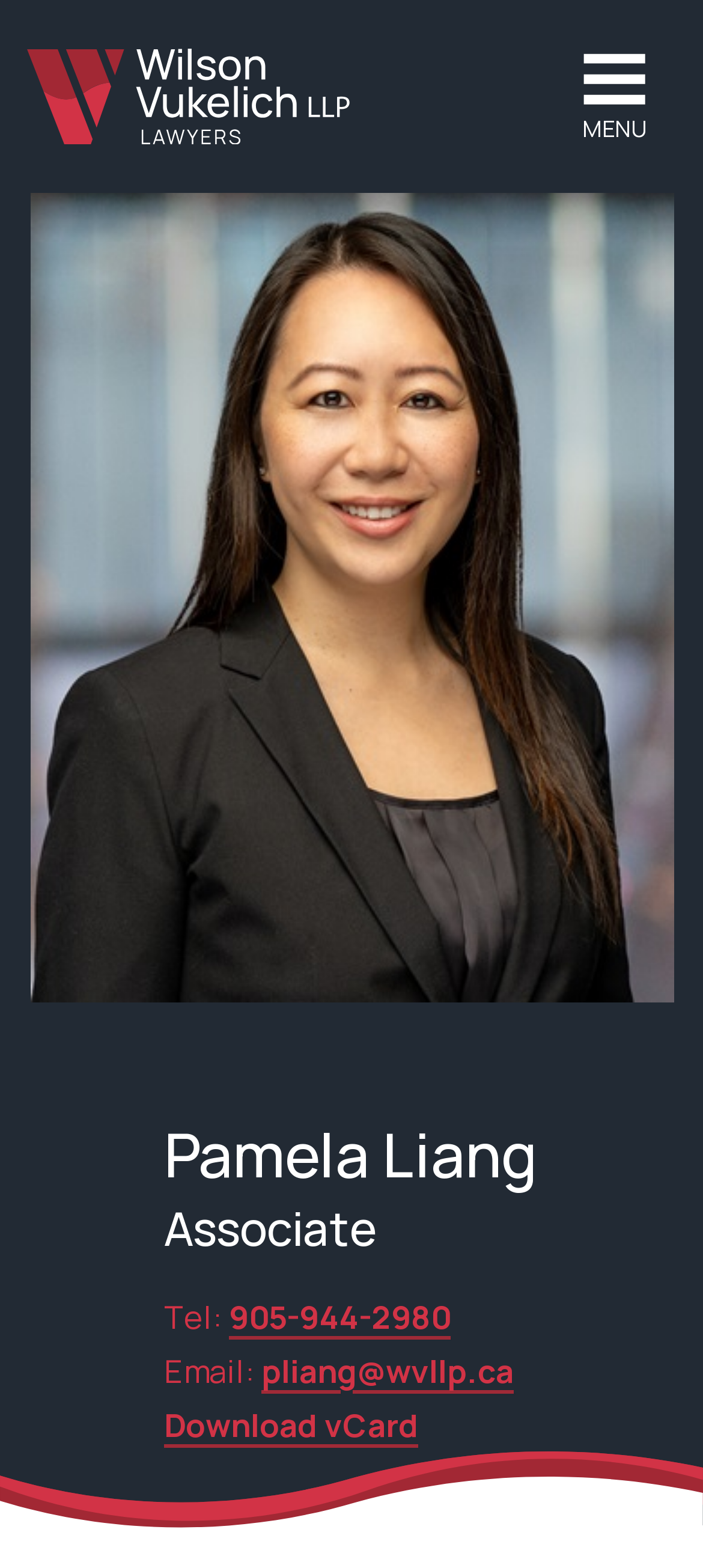What is the email address of Pamela Liang?
Look at the image and respond with a single word or a short phrase.

pliang@wvllp.ca